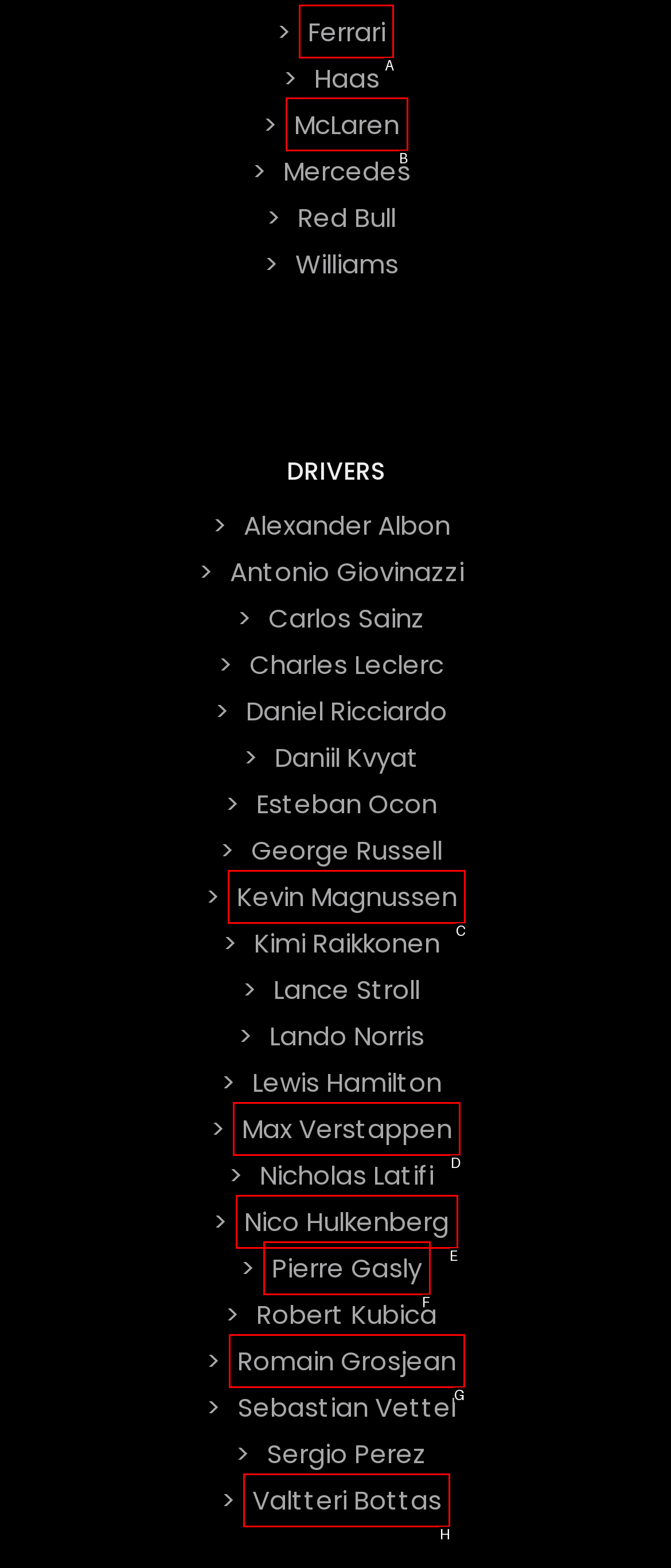What option should you select to complete this task: Learn about loan brokers in Manhattan NYC? Indicate your answer by providing the letter only.

None